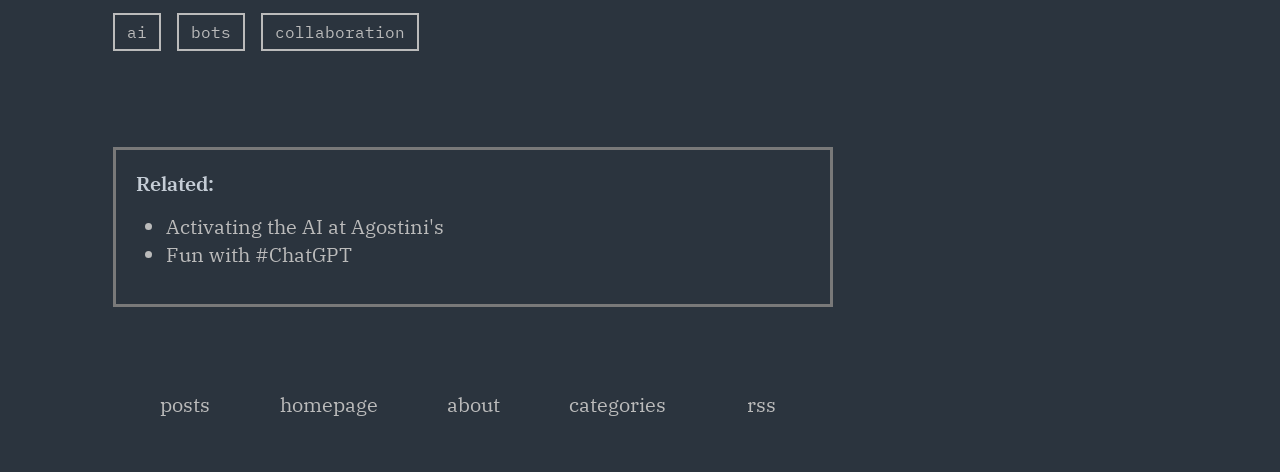Locate the bounding box coordinates of the clickable area to execute the instruction: "check about page". Provide the coordinates as four float numbers between 0 and 1, represented as [left, top, right, bottom].

[0.314, 0.812, 0.426, 0.905]